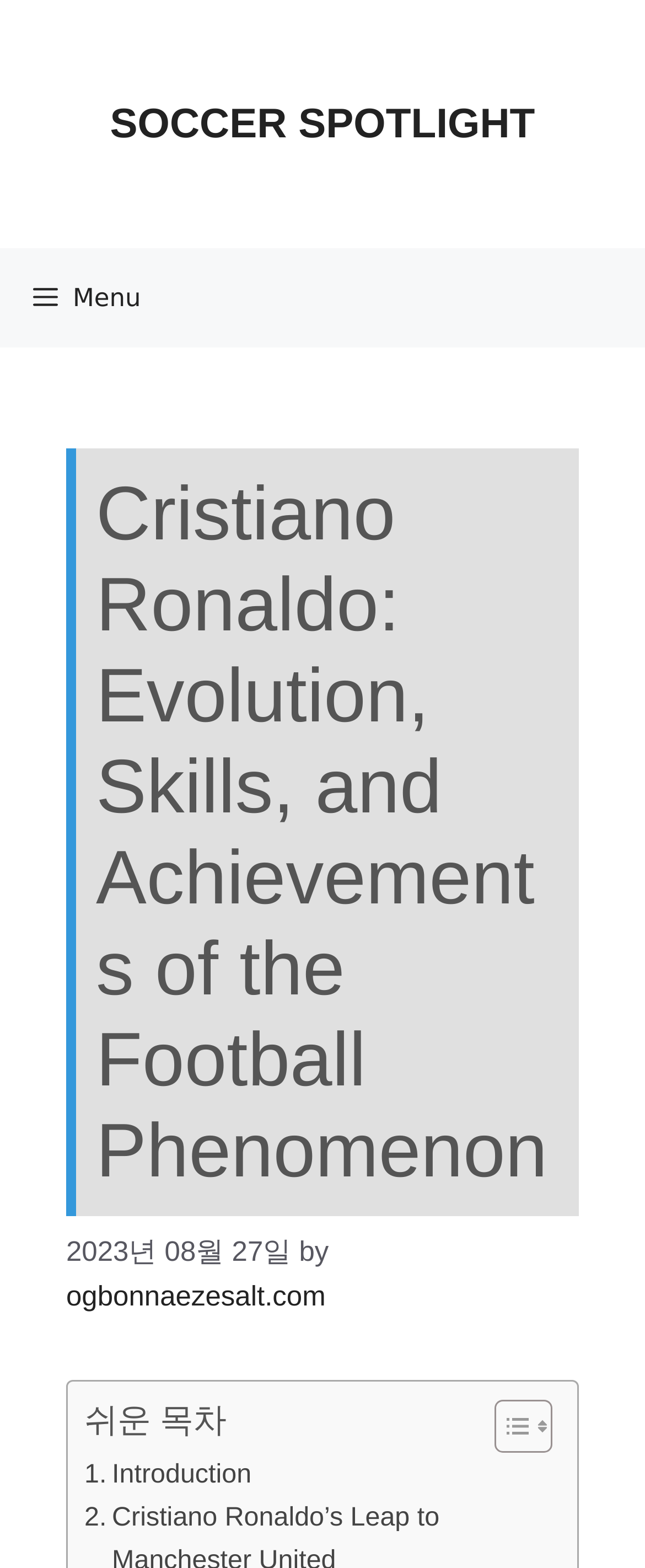What is the name of the football player?
Please elaborate on the answer to the question with detailed information.

Based on the webpage content, the heading 'Cristiano Ronaldo: Evolution, Skills, and Achievements of the Football Phenomenon' suggests that the webpage is about Cristiano Ronaldo, a famous football player.